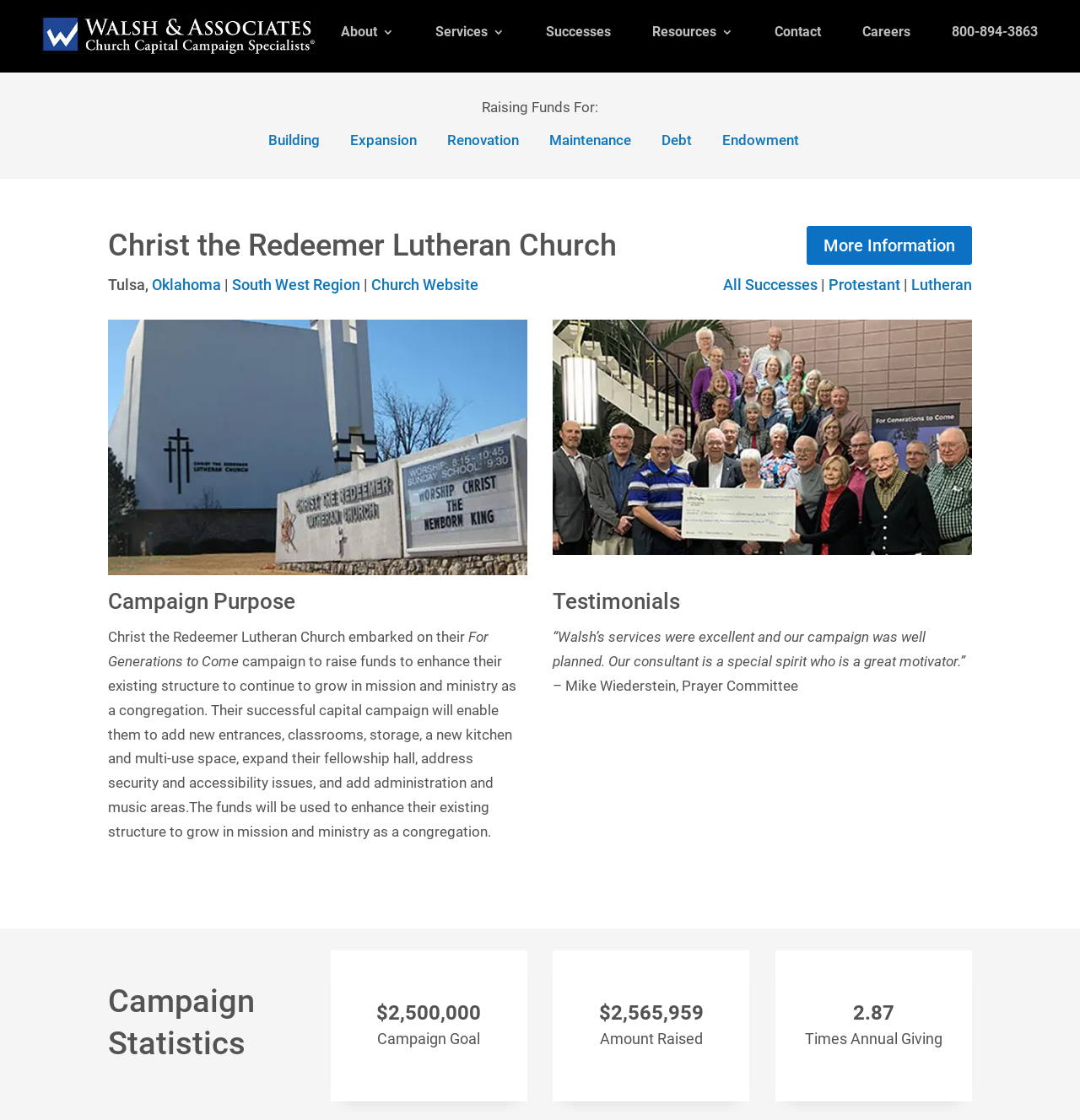Select the bounding box coordinates of the element I need to click to carry out the following instruction: "View the Campaign Statistics".

[0.1, 0.875, 0.282, 0.957]